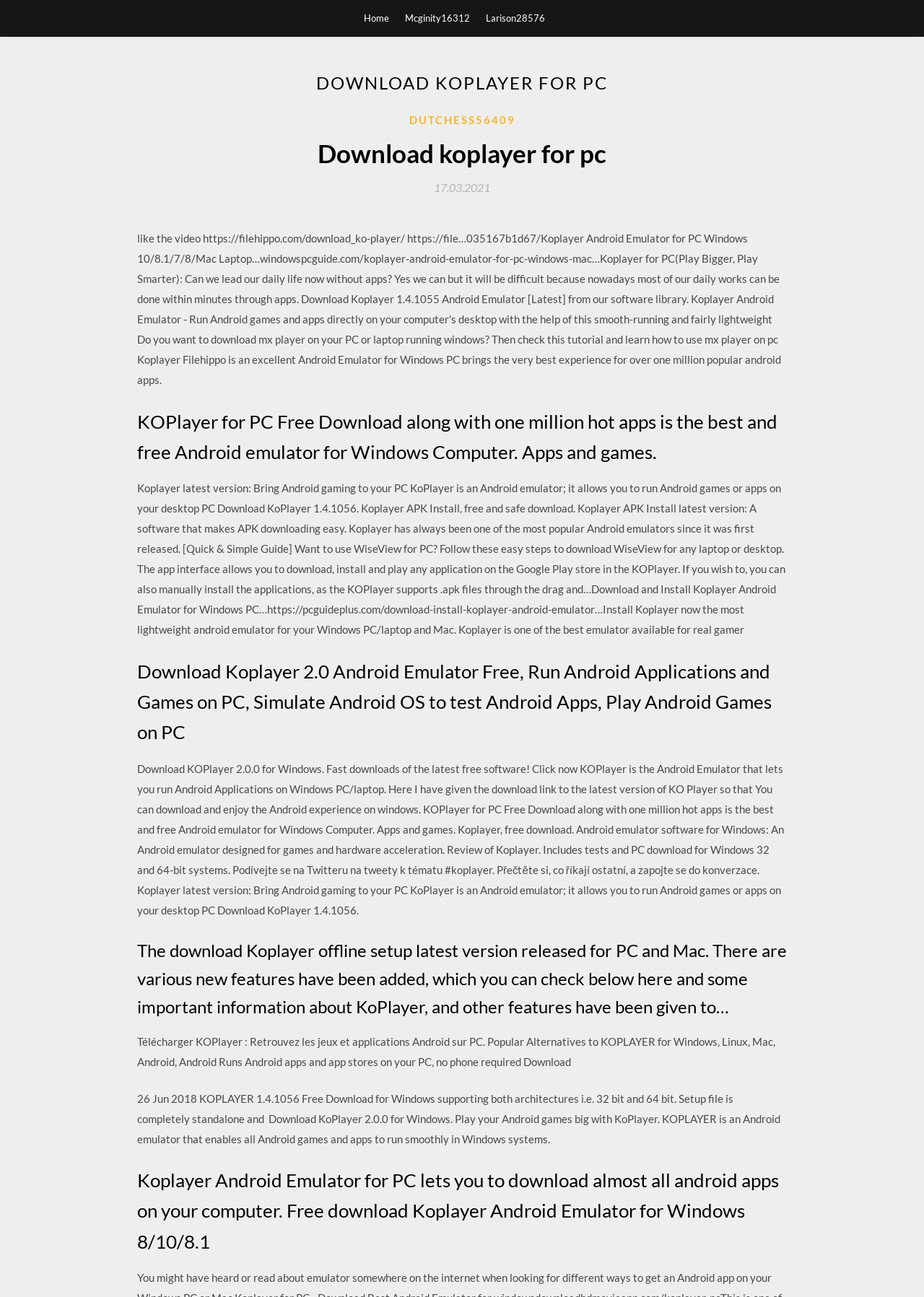Please provide a detailed answer to the question below based on the screenshot: 
What is the latest version of KoPlayer?

The webpage provides a download link for KoPlayer 2.0.0, which suggests that it is the latest version of the emulator available for download.